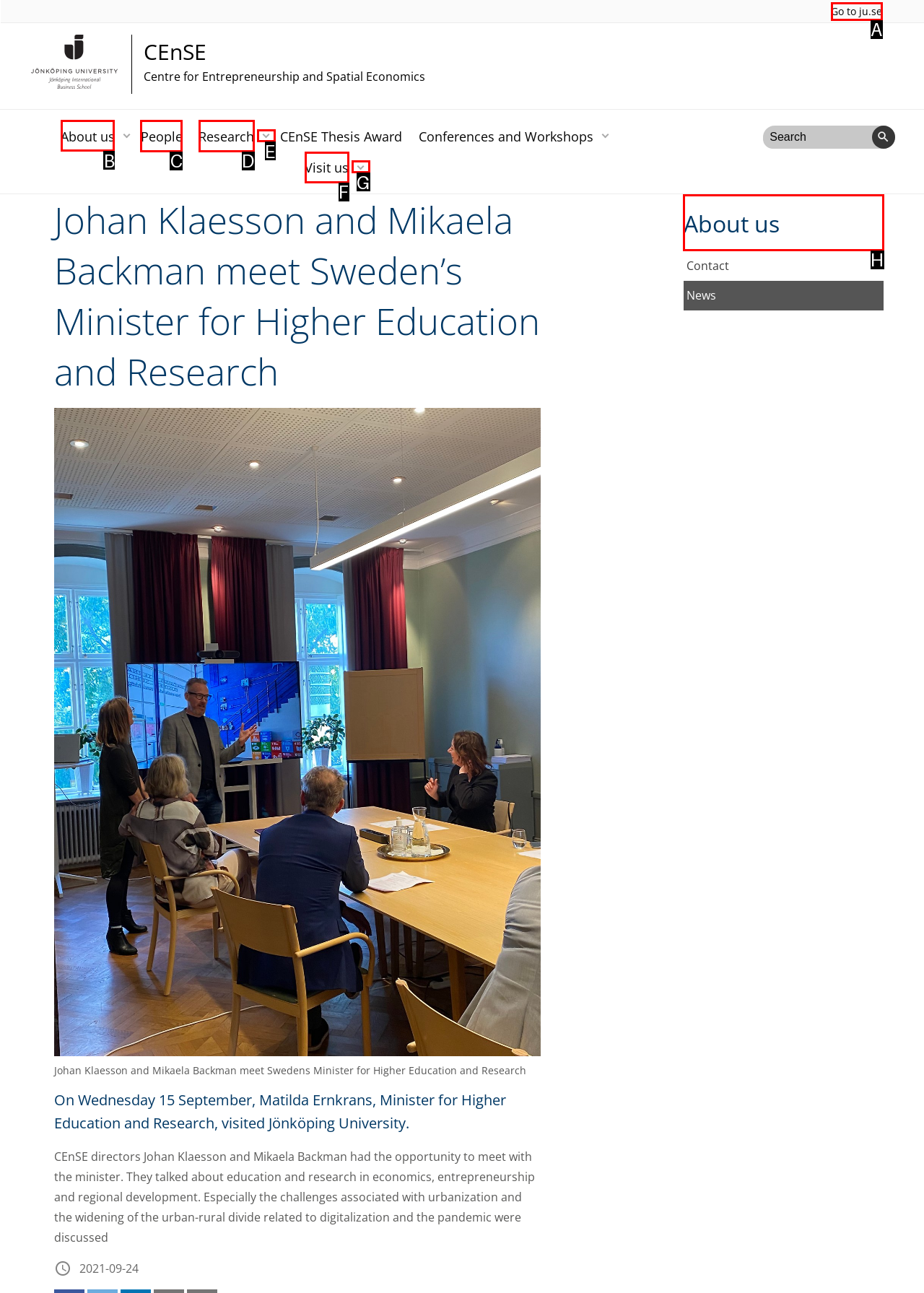To achieve the task: Visit the About us page, indicate the letter of the correct choice from the provided options.

B